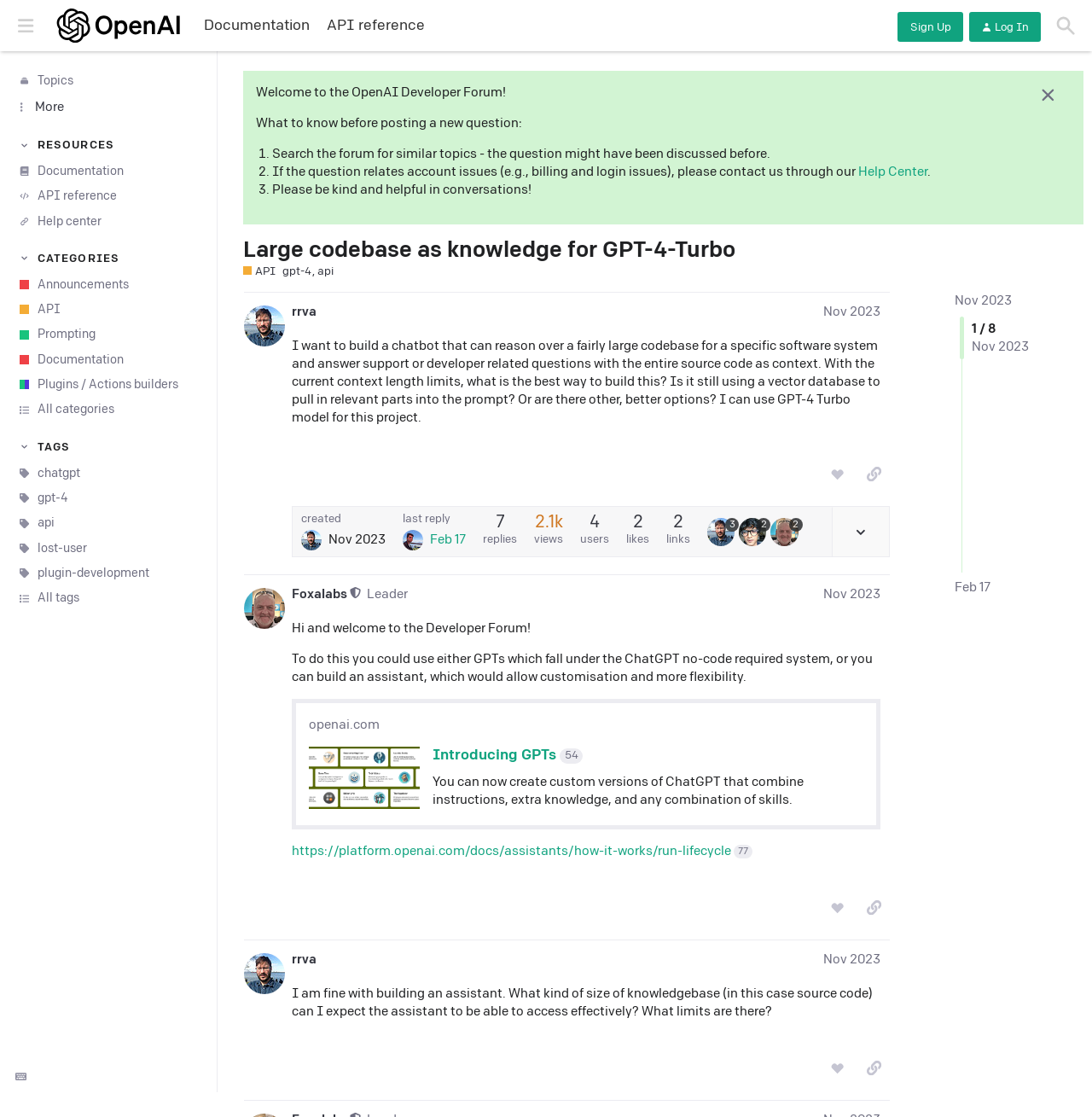Locate the coordinates of the bounding box for the clickable region that fulfills this instruction: "View January 2020".

None